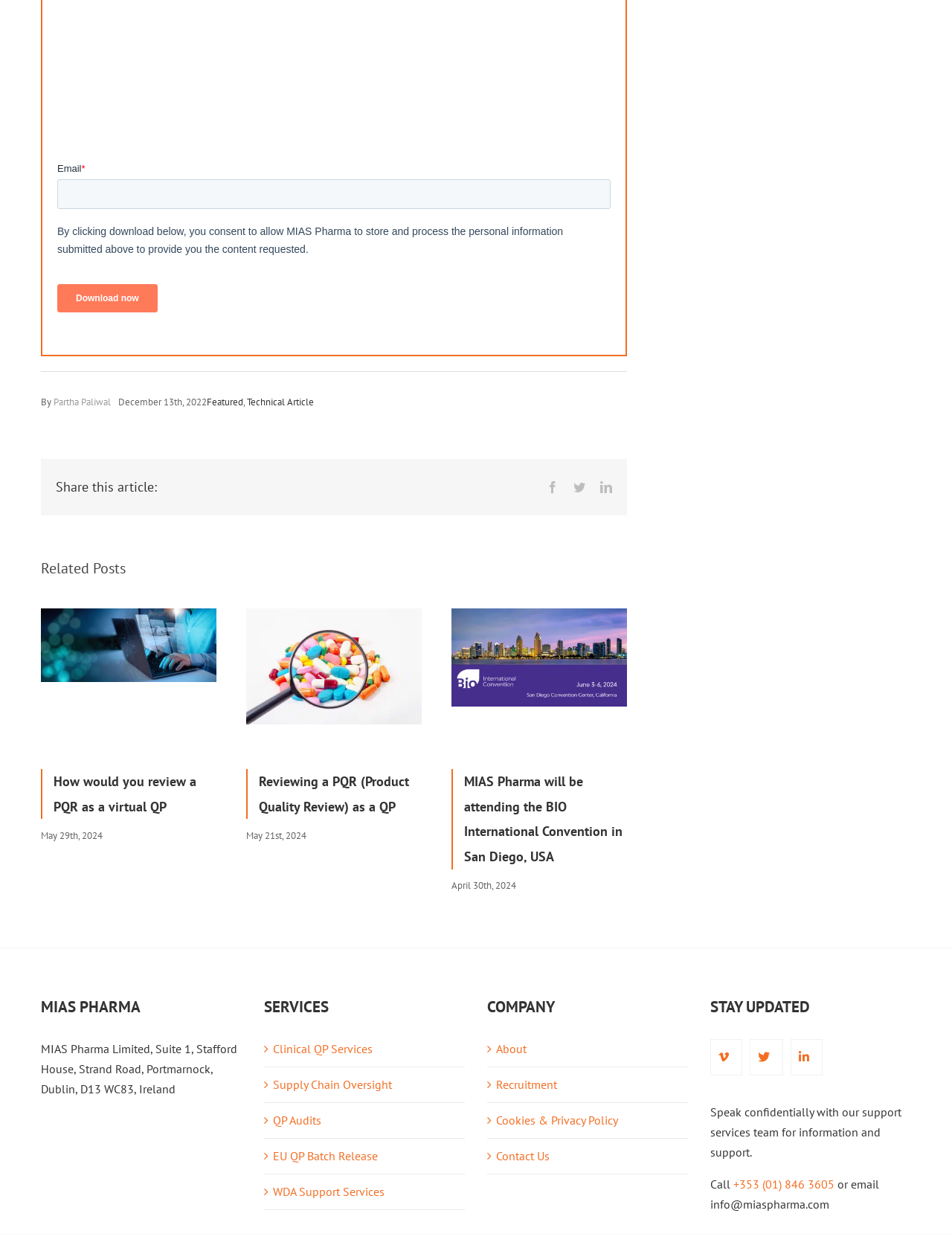Identify the bounding box for the UI element specified in this description: "Contact Us". The coordinates must be four float numbers between 0 and 1, formatted as [left, top, right, bottom].

[0.521, 0.916, 0.715, 0.932]